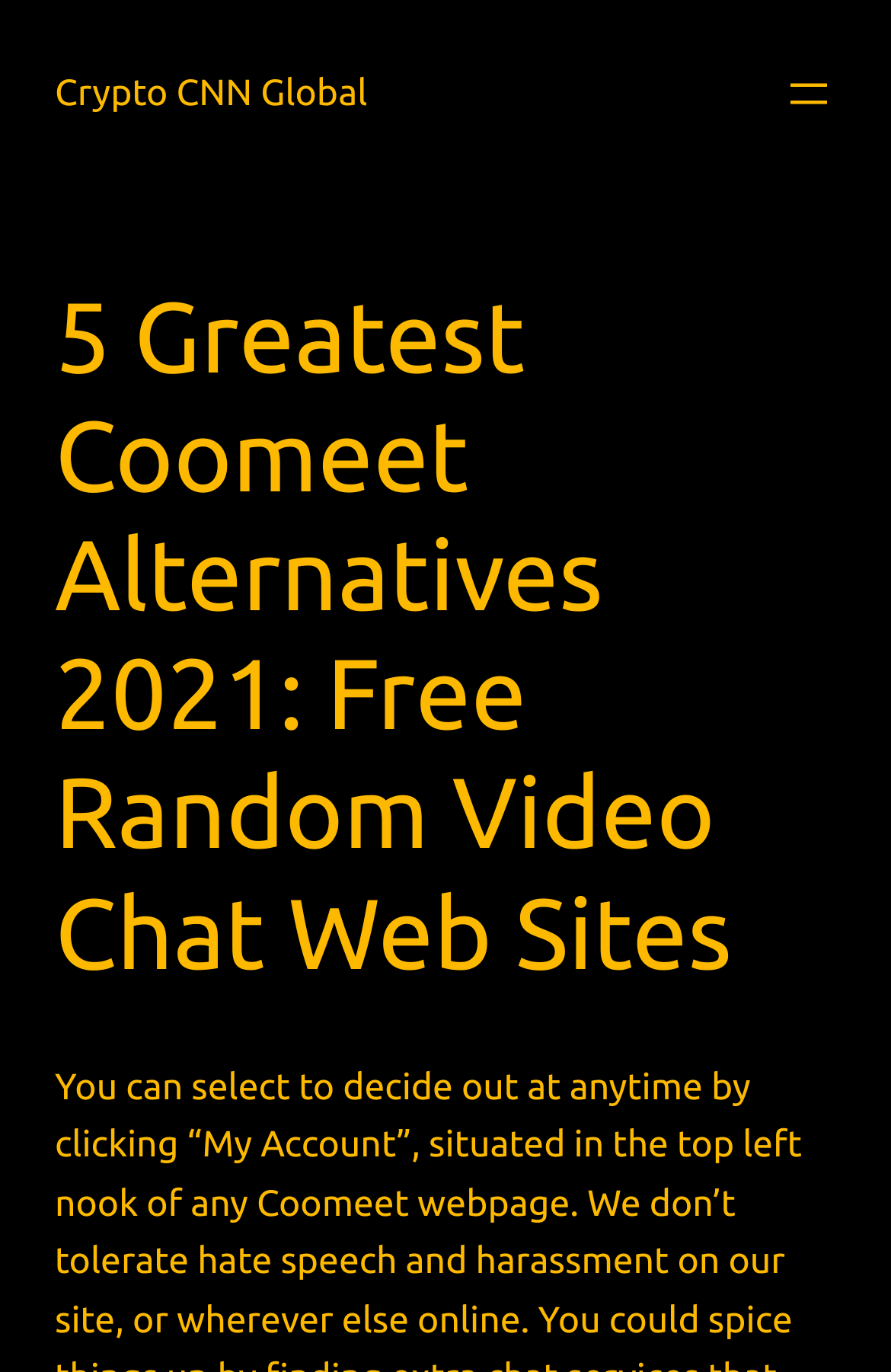Using the webpage screenshot, locate the HTML element that fits the following description and provide its bounding box: "aria-label="Open menu"".

[0.877, 0.048, 0.938, 0.088]